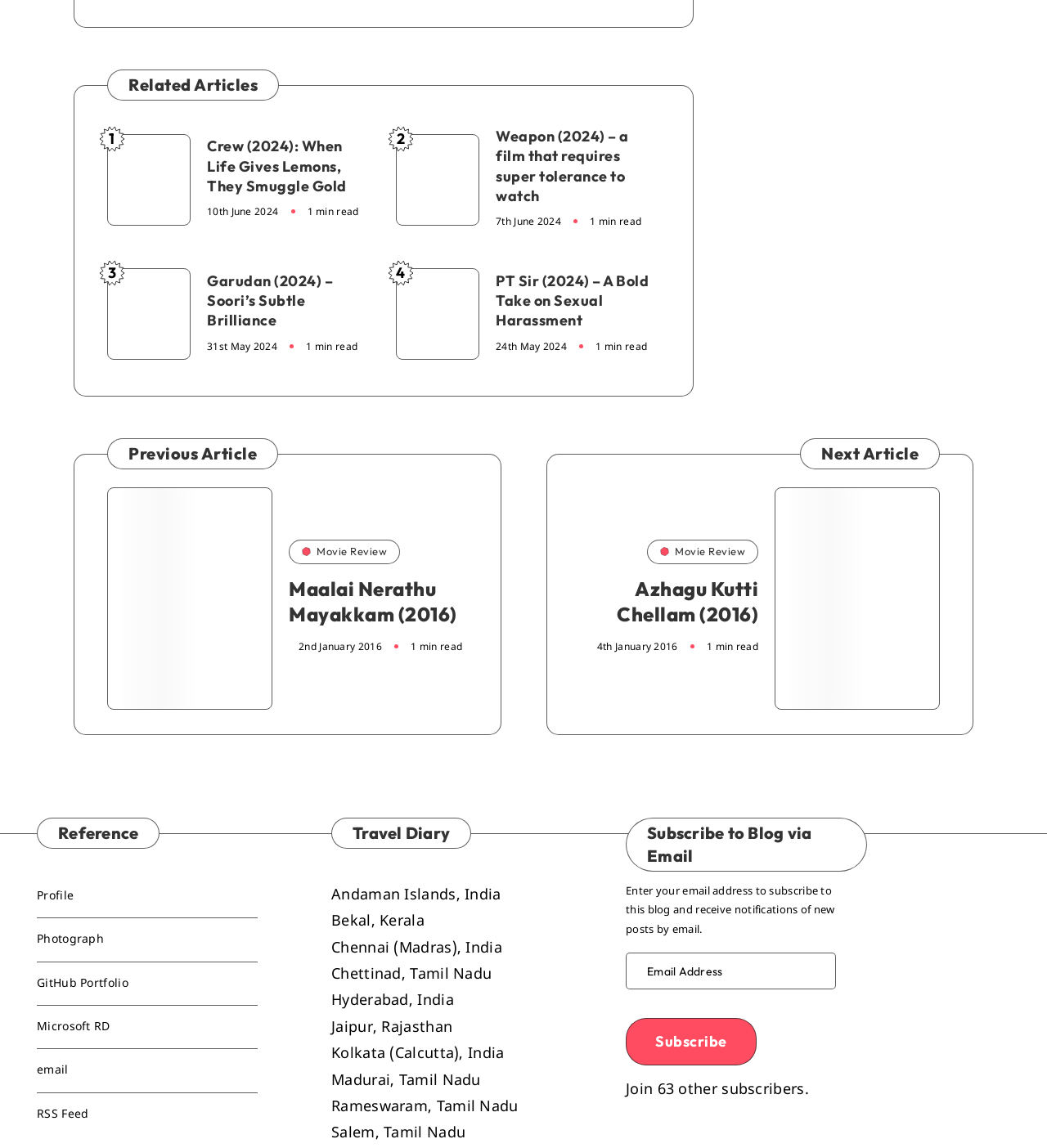From the webpage screenshot, predict the bounding box coordinates (top-left x, top-left y, bottom-right x, bottom-right y) for the UI element described here: Andaman Islands, India

[0.316, 0.772, 0.479, 0.788]